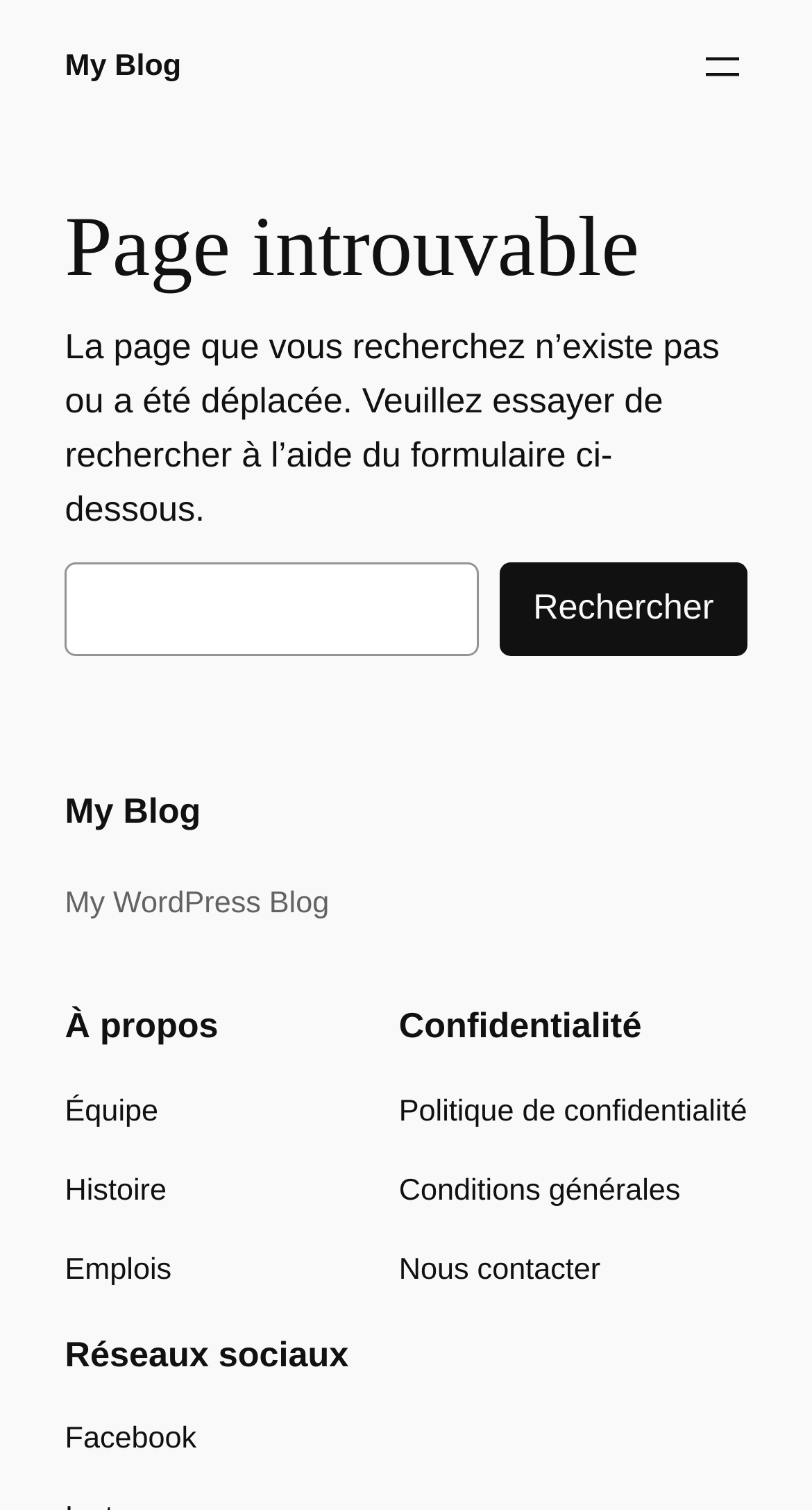What social media platform is linked on the page?
Please use the visual content to give a single word or phrase answer.

Facebook